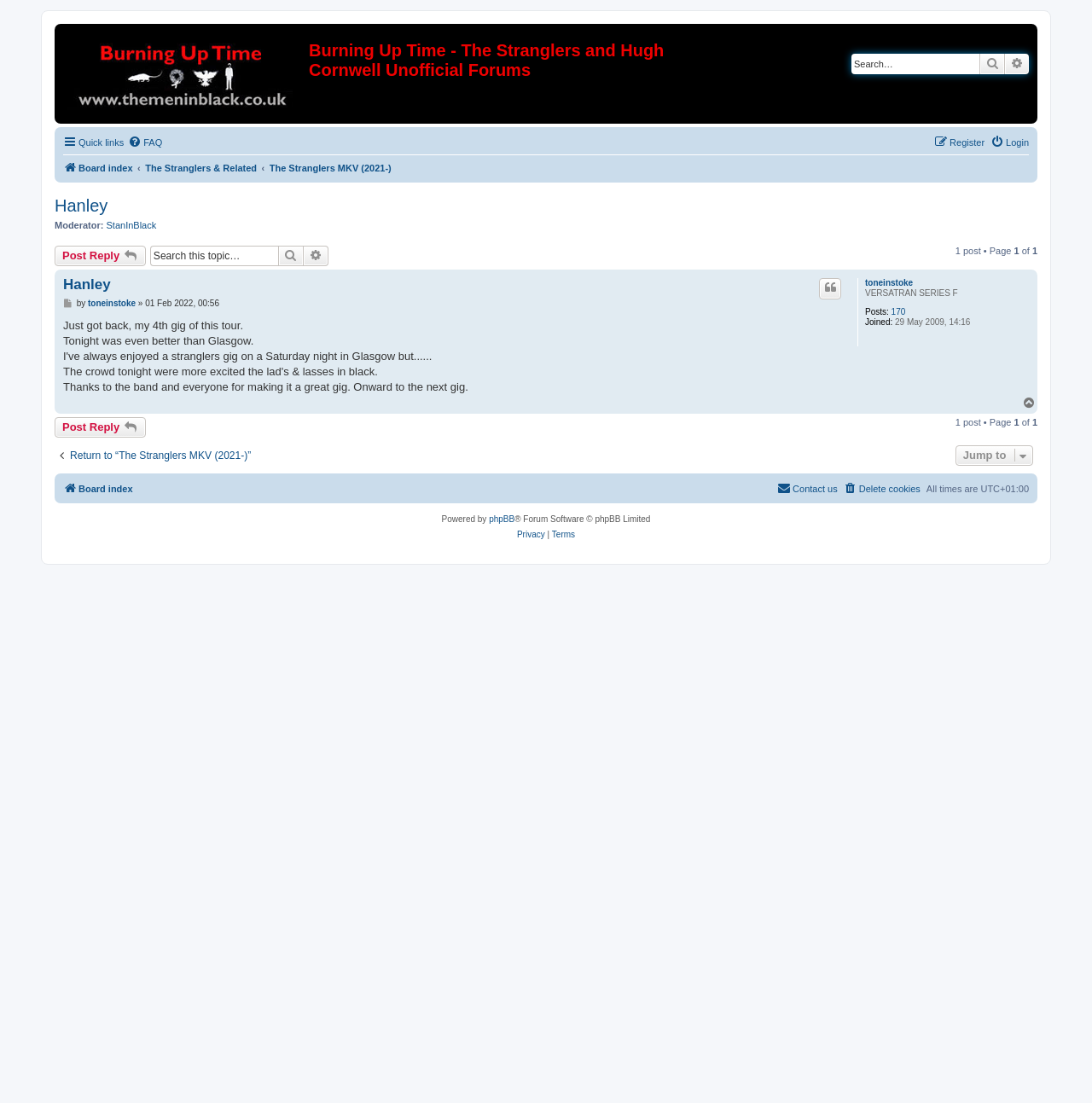Kindly provide the bounding box coordinates of the section you need to click on to fulfill the given instruction: "Click on 'Related Posts' heading".

None